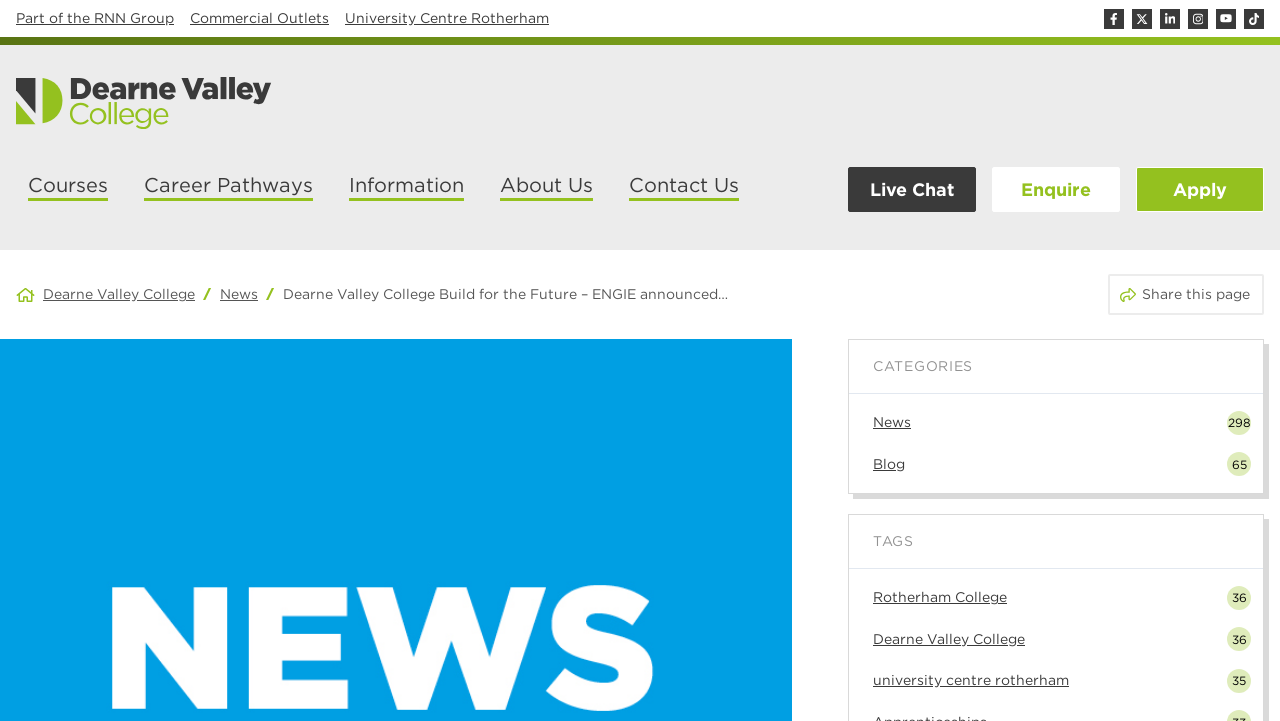Identify the bounding box coordinates of the clickable region necessary to fulfill the following instruction: "Go to the University Centre Rotherham page". The bounding box coordinates should be four float numbers between 0 and 1, i.e., [left, top, right, bottom].

[0.27, 0.014, 0.429, 0.036]